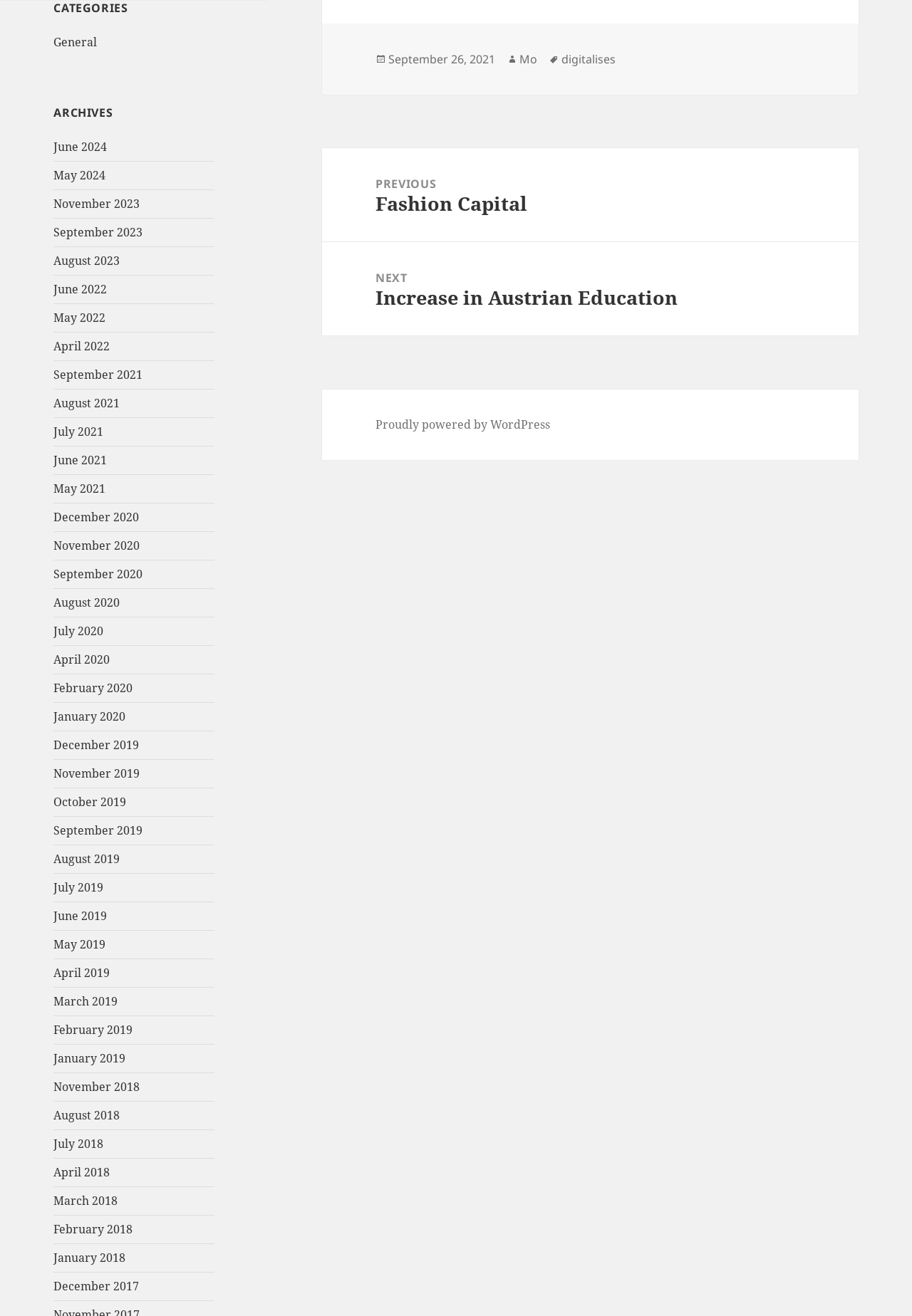Please find the bounding box coordinates (top-left x, top-left y, bottom-right x, bottom-right y) in the screenshot for the UI element described as follows: Previous Previous post: Fashion Capital

[0.353, 0.113, 0.941, 0.184]